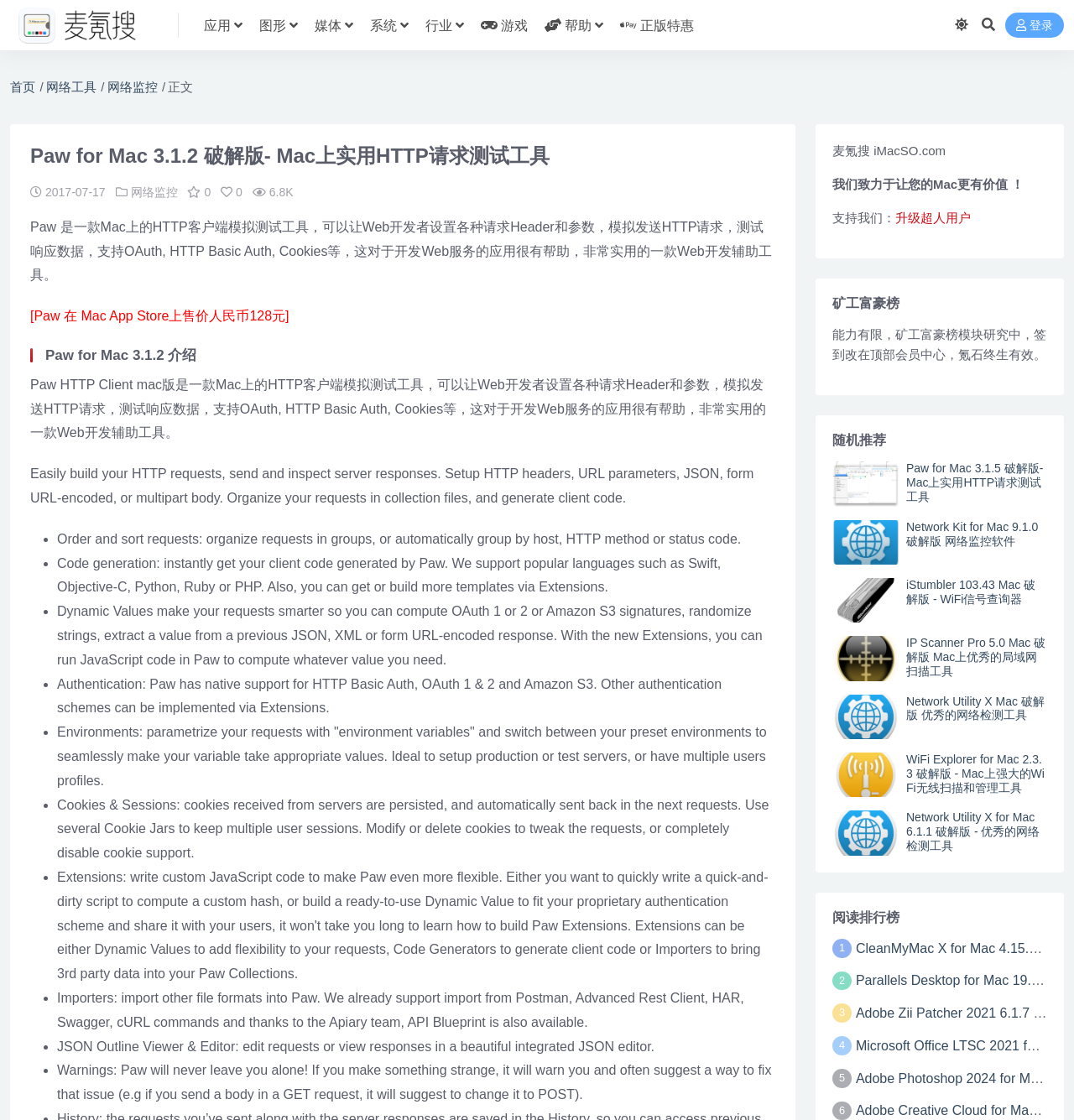Is there a search function on the webpage?
Please interpret the details in the image and answer the question thoroughly.

I found the answer by looking at the element '站内搜索' which is a link located at the top right corner of the webpage, indicating that there is a search function available.